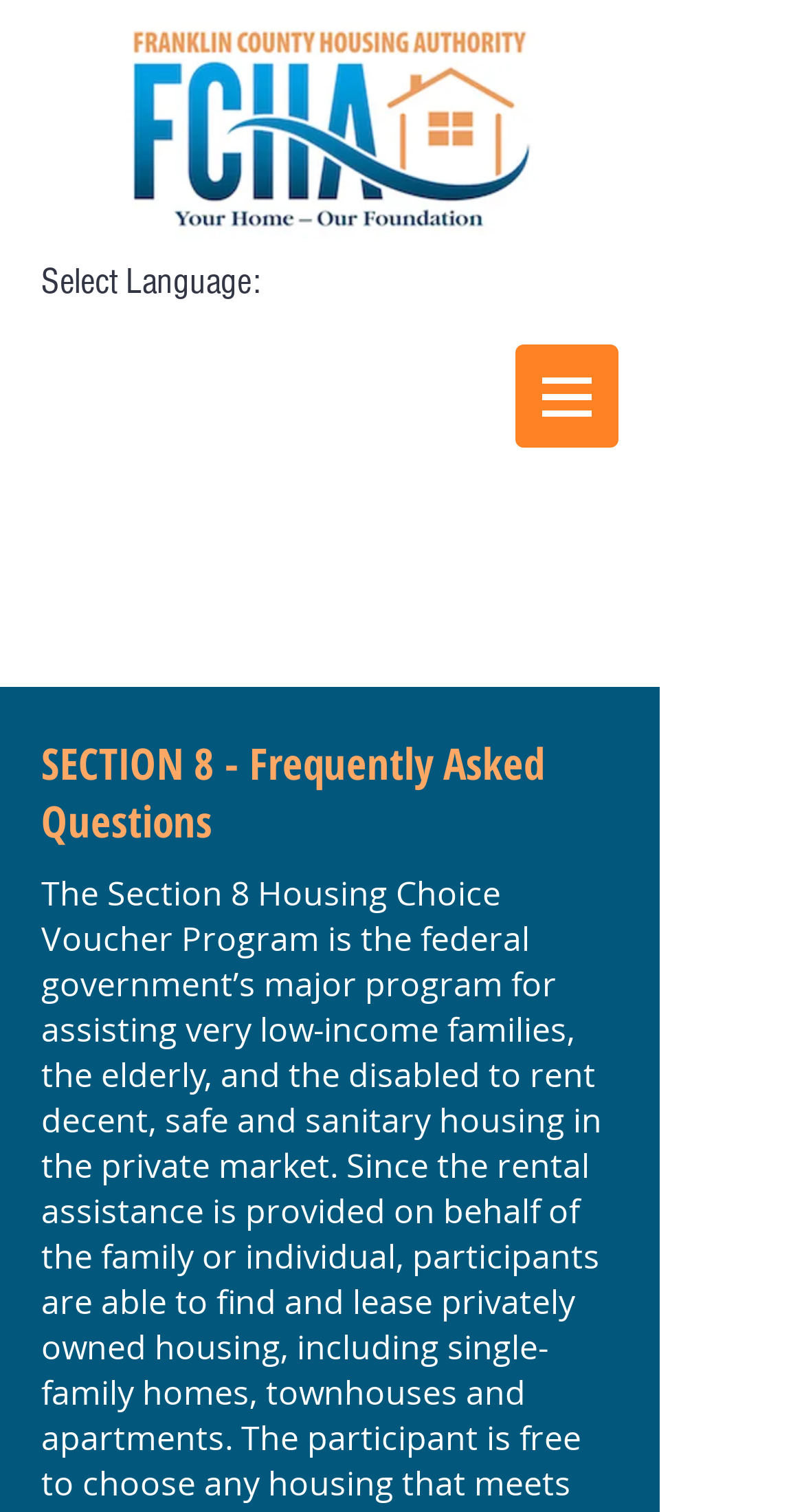What is the topic of the frequently asked questions section?
Look at the image and provide a short answer using one word or a phrase.

SECTION 8